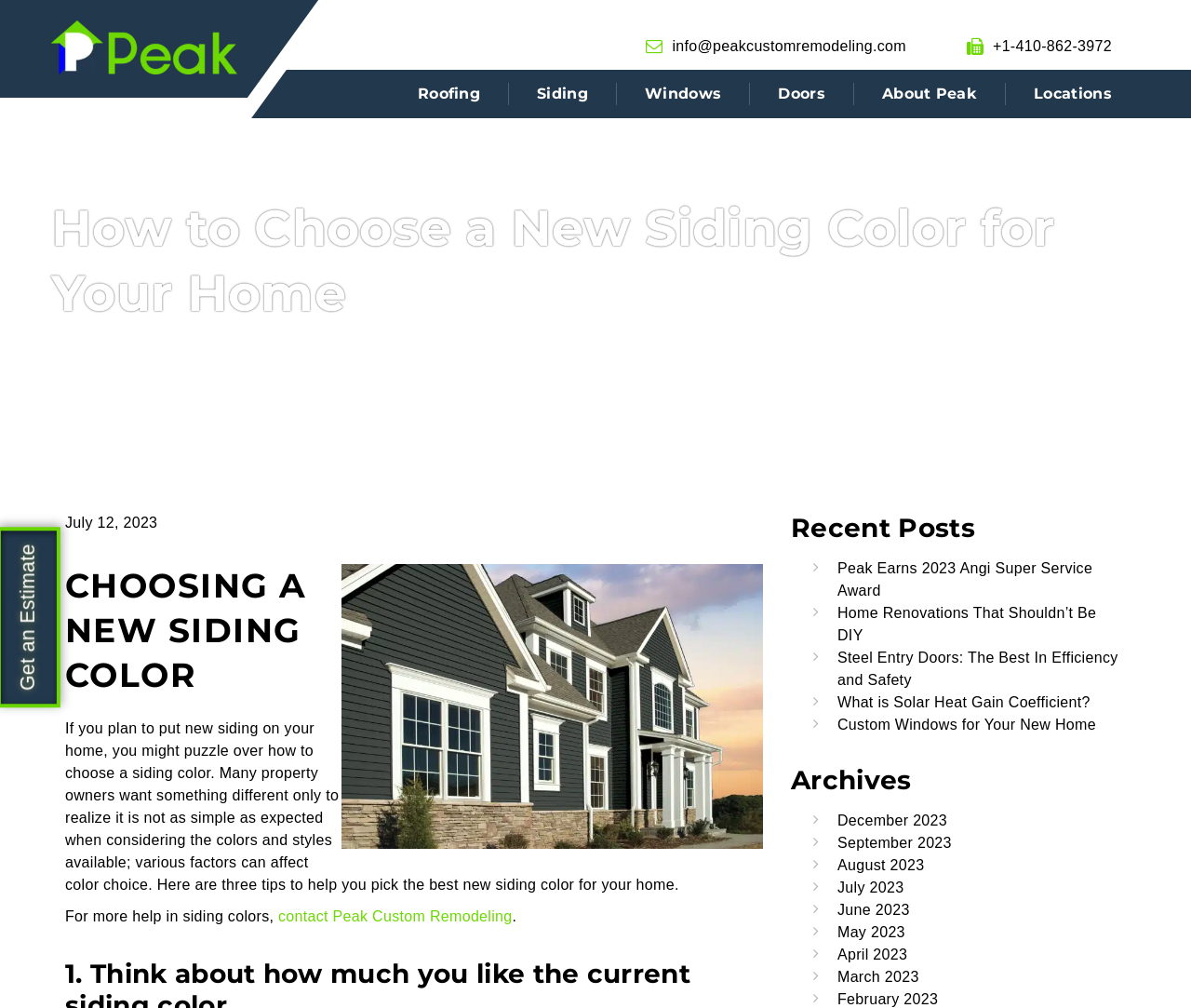Determine the bounding box of the UI component based on this description: "+1-410-862-3972". The bounding box coordinates should be four float values between 0 and 1, i.e., [left, top, right, bottom].

[0.826, 0.038, 0.934, 0.053]